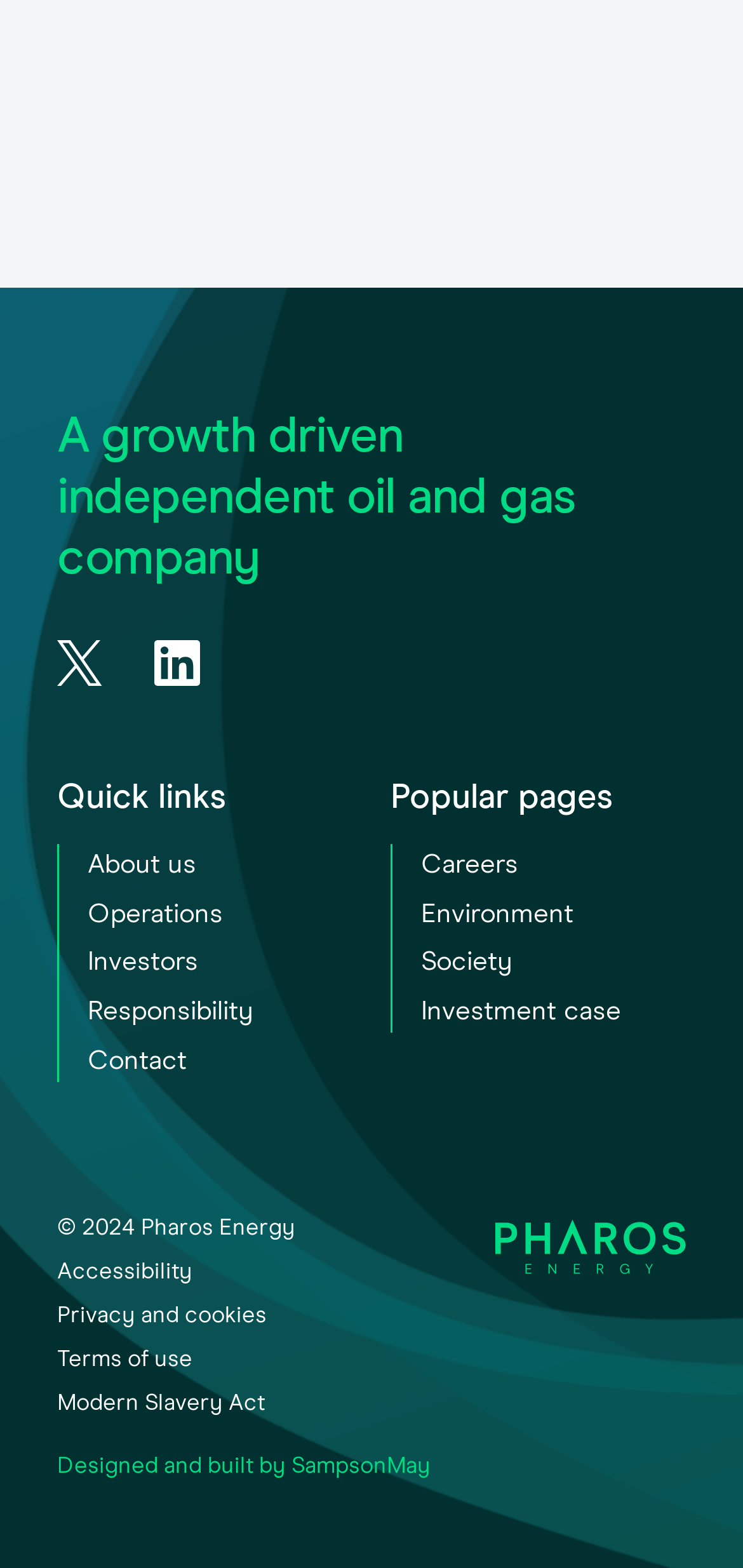Find the bounding box coordinates of the clickable area required to complete the following action: "Go to About us".

[0.118, 0.543, 0.264, 0.56]